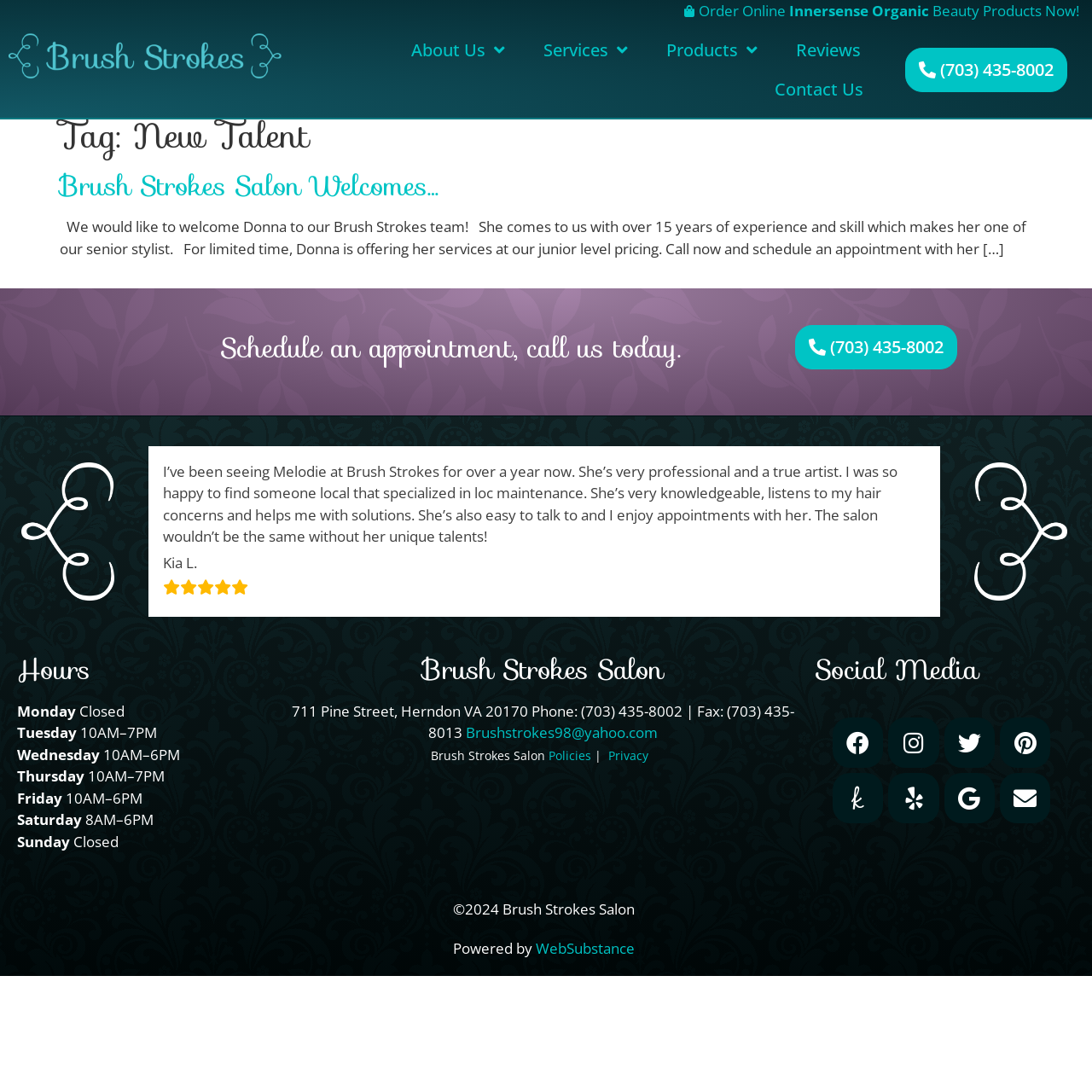Can you specify the bounding box coordinates for the region that should be clicked to fulfill this instruction: "Order Innersense Organic Beauty Products Now!".

[0.0, 0.0, 0.988, 0.02]